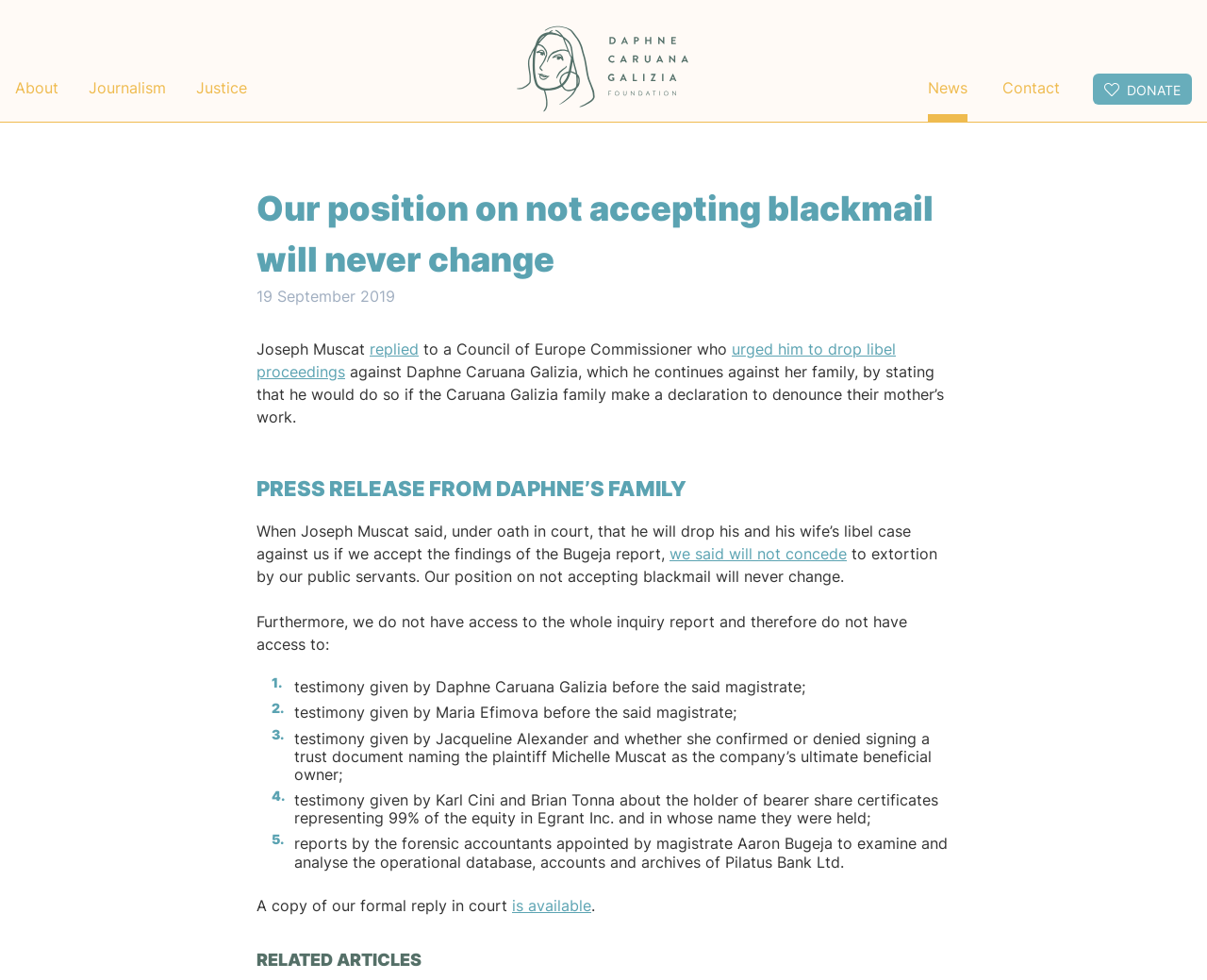What is the main title displayed on this webpage?

Our position on not accepting blackmail will never change